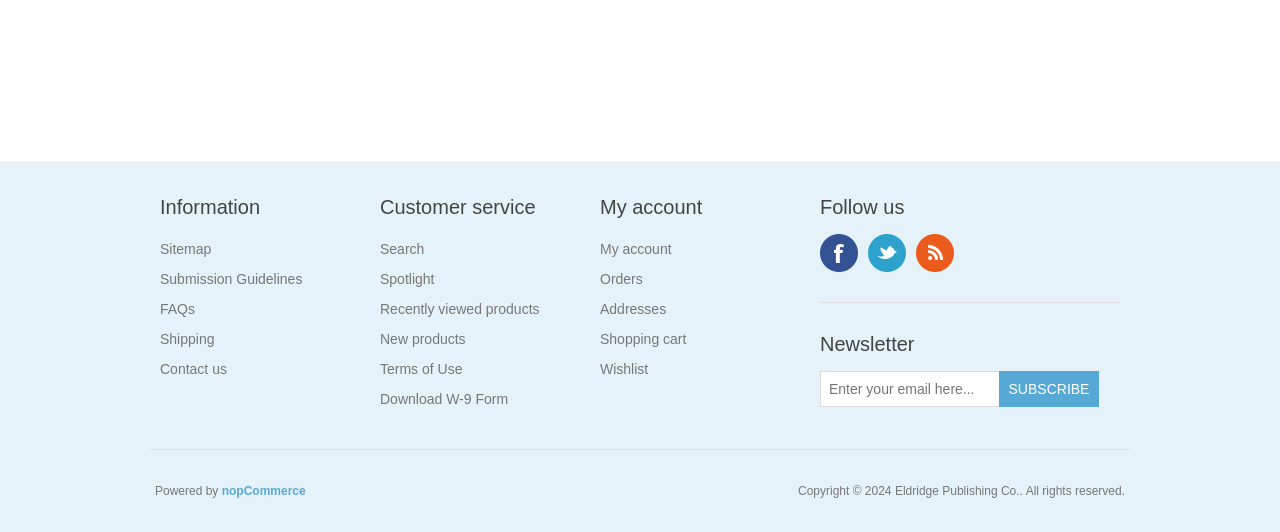Extract the bounding box coordinates for the UI element described by the text: "Download W-9 Form". The coordinates should be in the form of [left, top, right, bottom] with values between 0 and 1.

[0.297, 0.736, 0.397, 0.766]